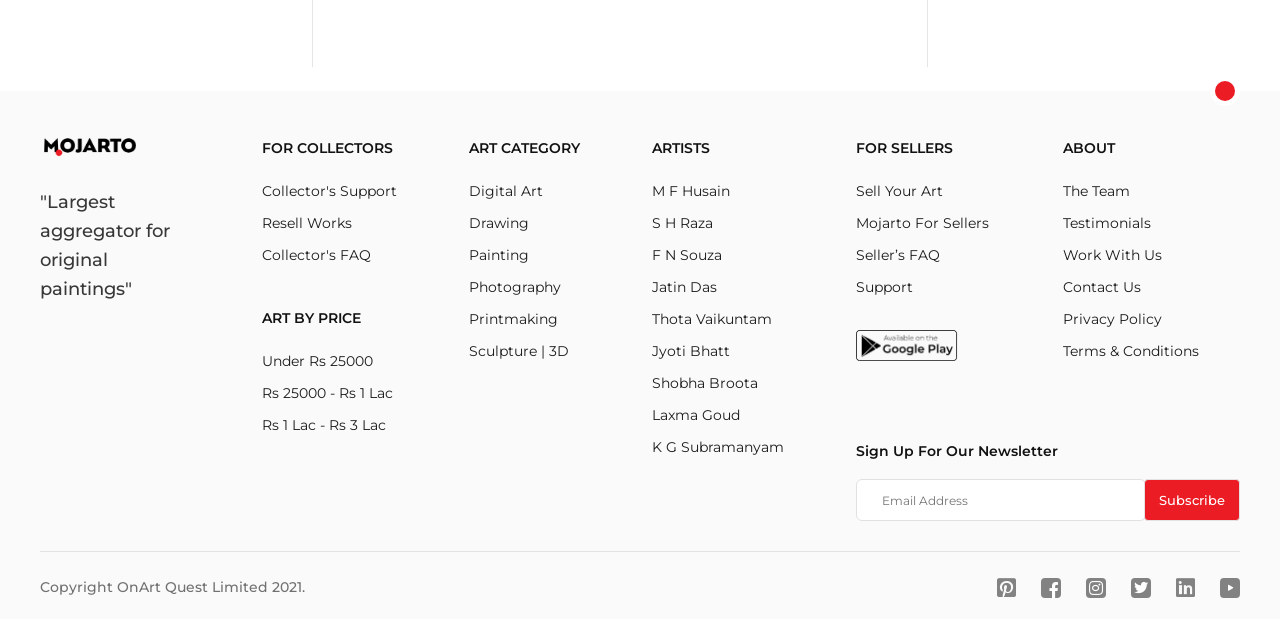Find the bounding box coordinates of the clickable region needed to perform the following instruction: "Explore Digital Art". The coordinates should be provided as four float numbers between 0 and 1, i.e., [left, top, right, bottom].

[0.366, 0.293, 0.424, 0.322]